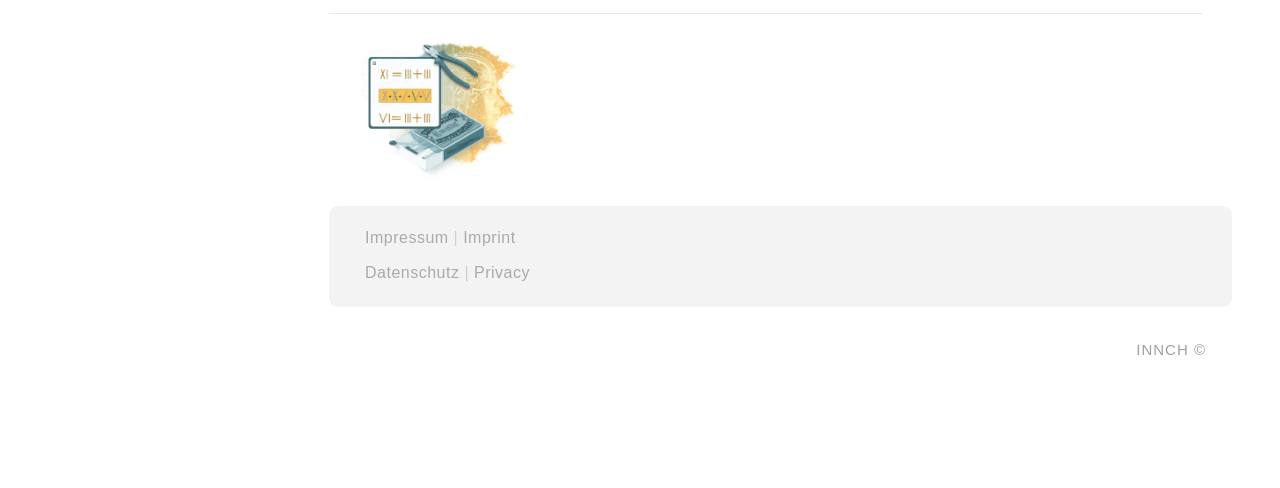Determine the bounding box coordinates for the element that should be clicked to follow this instruction: "Check Datenschutz". The coordinates should be given as four float numbers between 0 and 1, in the format [left, top, right, bottom].

[0.285, 0.54, 0.359, 0.575]